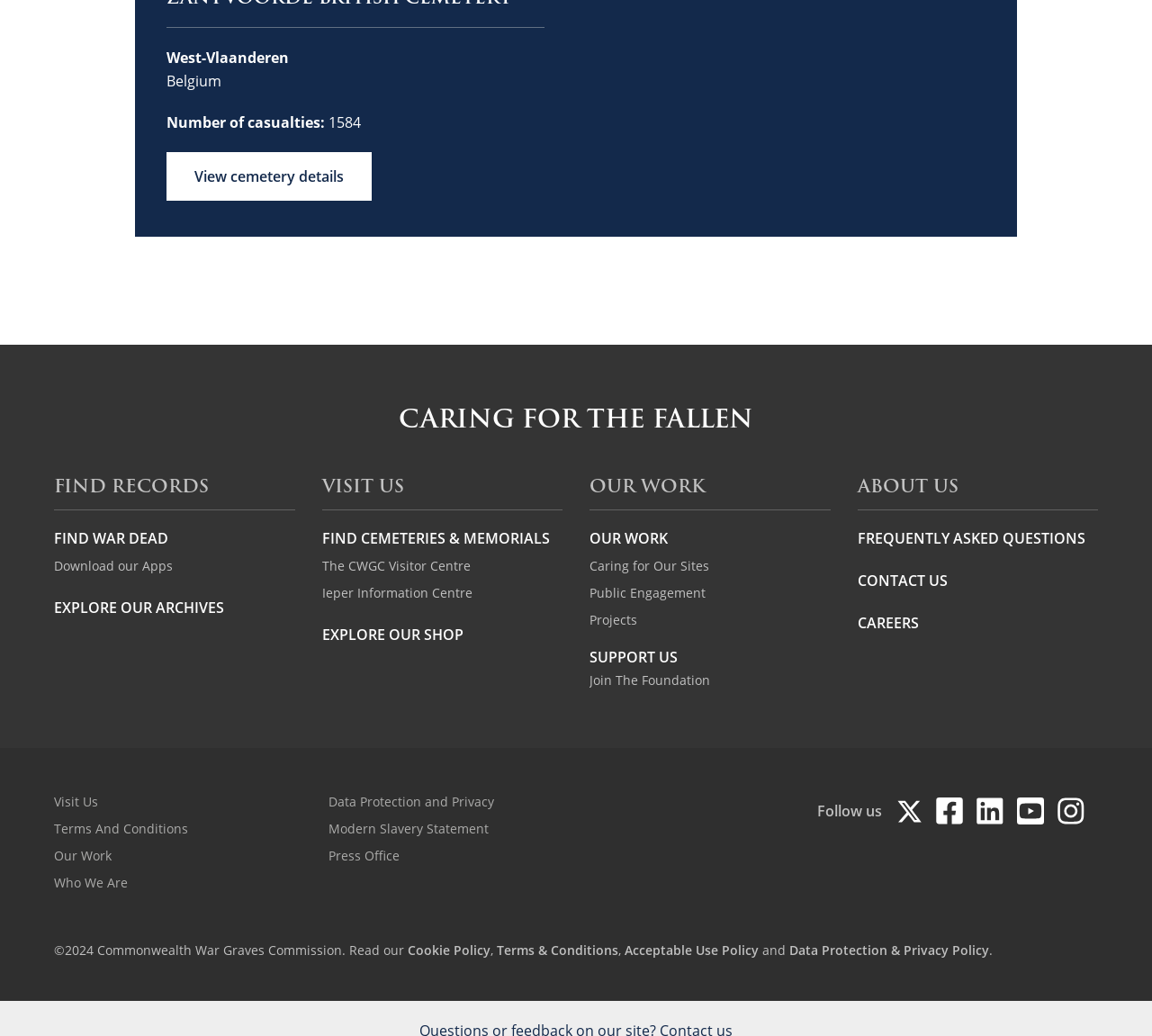Identify the bounding box of the UI element described as follows: "Explore our Shop". Provide the coordinates as four float numbers in the range of 0 to 1 [left, top, right, bottom].

[0.279, 0.599, 0.488, 0.626]